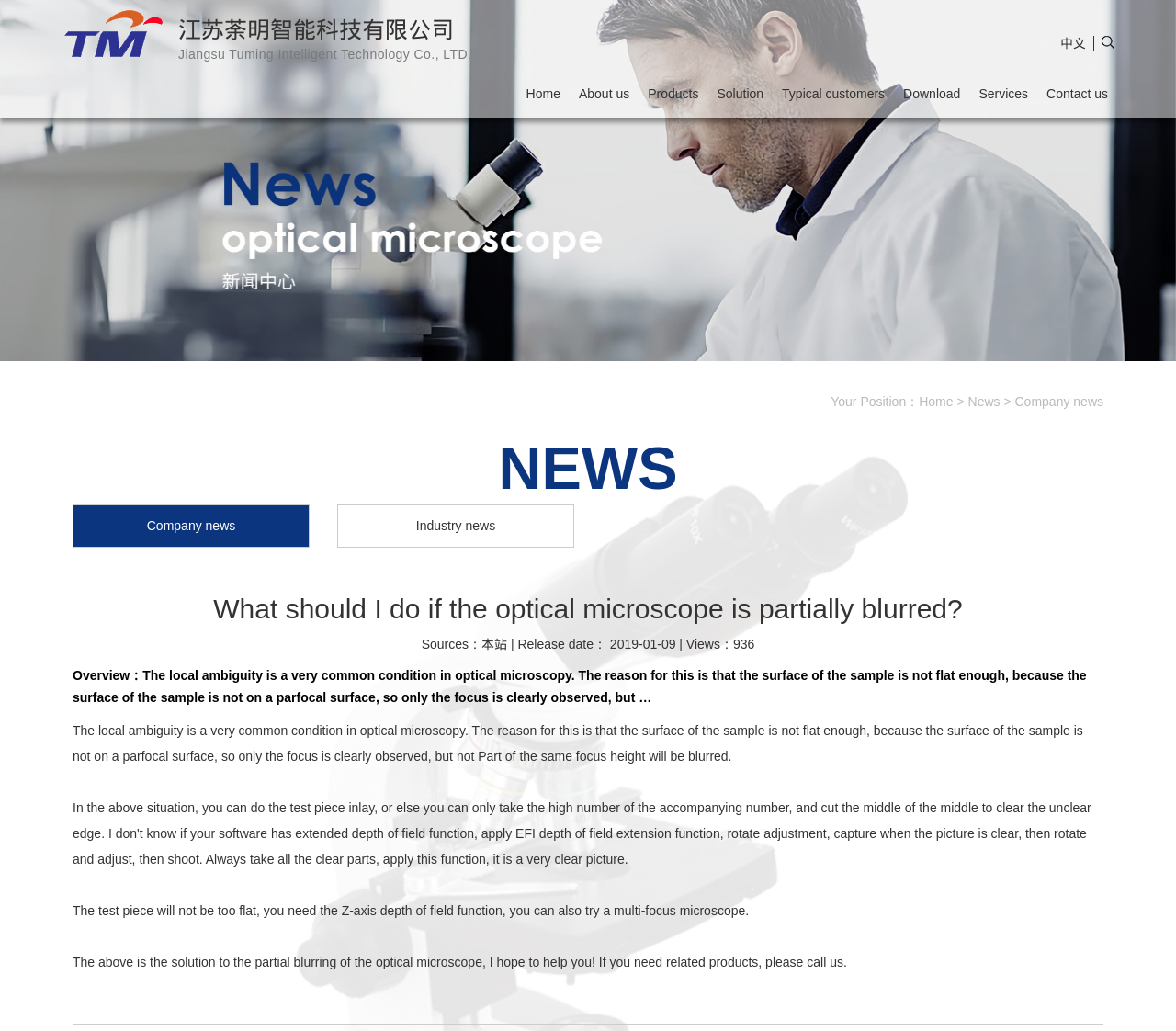Please give a short response to the question using one word or a phrase:
How many navigation links are there in the top menu?

9